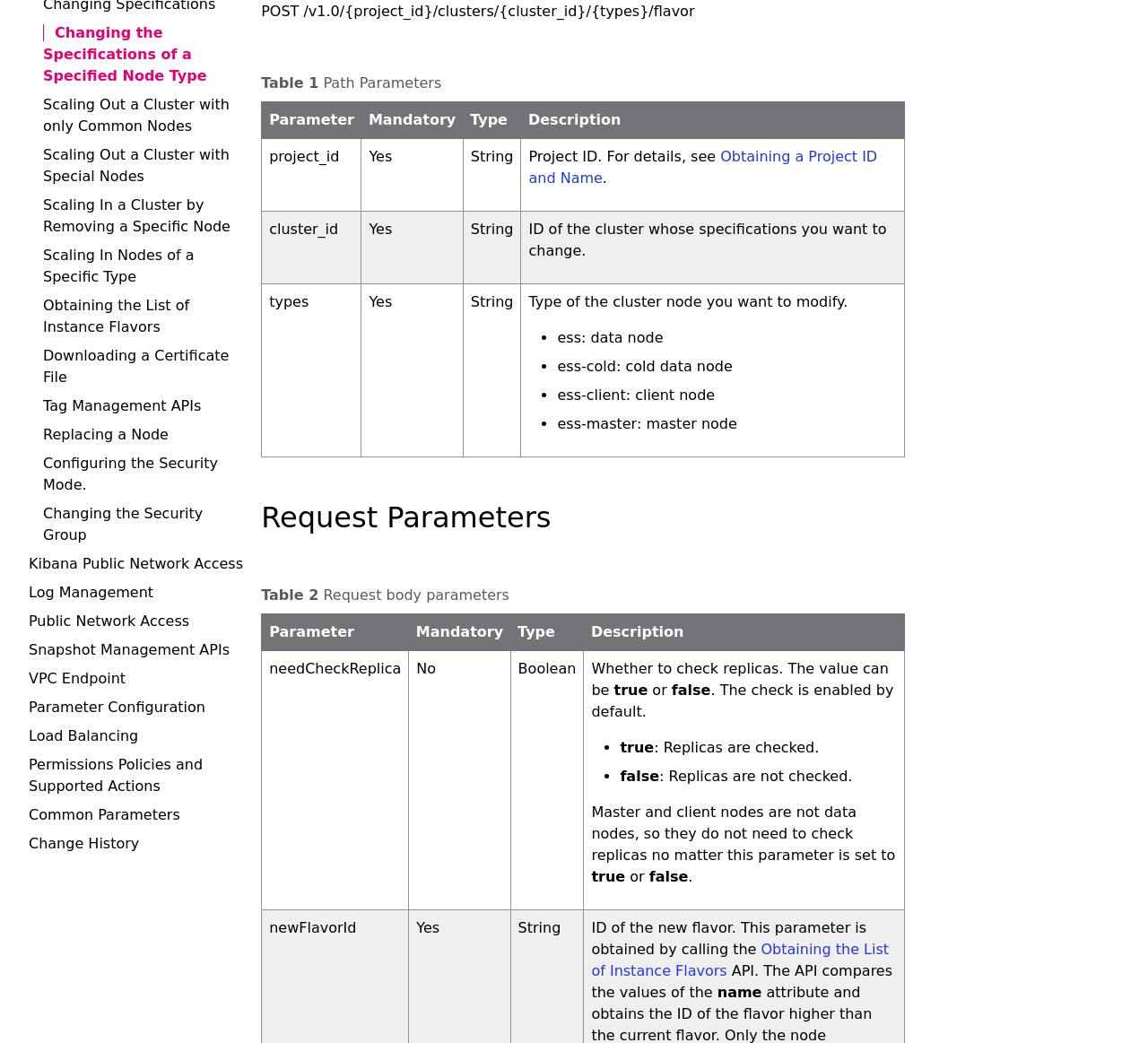Locate the bounding box of the UI element described in the following text: "Snapshot Management APIs".

[0.025, 0.615, 0.2, 0.631]